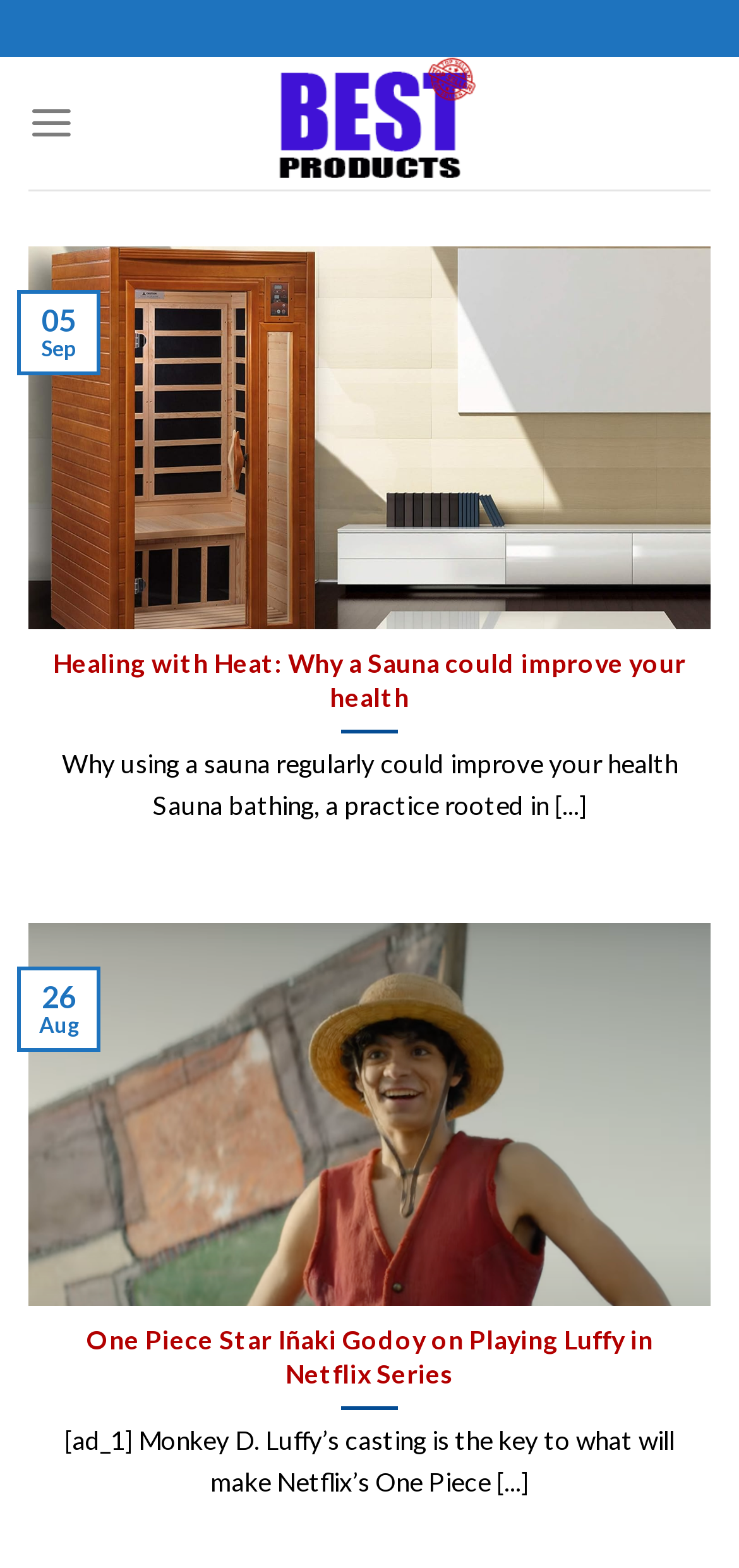Answer briefly with one word or phrase:
What is the date of the second article?

26 Aug